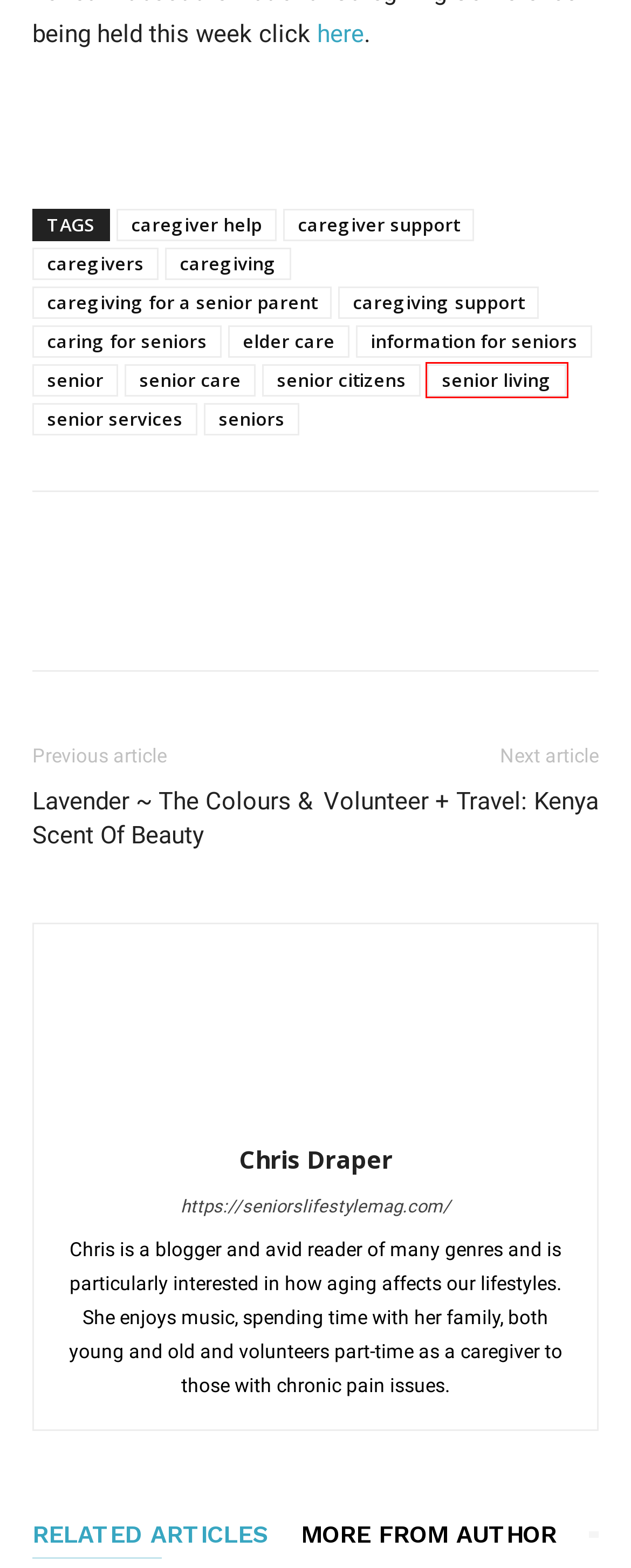You are given a screenshot of a webpage with a red bounding box around an element. Choose the most fitting webpage description for the page that appears after clicking the element within the red bounding box. Here are the candidates:
A. Resource Guide - InHomeCare
B. caregivers Archives | Seniors Lifestyle Magazine
C. senior citizens Archives | Seniors Lifestyle Magazine
D. caregiving Archives | Seniors Lifestyle Magazine
E. senior care Archives | Seniors Lifestyle Magazine
F. senior living Archives | Seniors Lifestyle Magazine
G. Caregiving.com
H. caregiver help Archives | Seniors Lifestyle Magazine

F